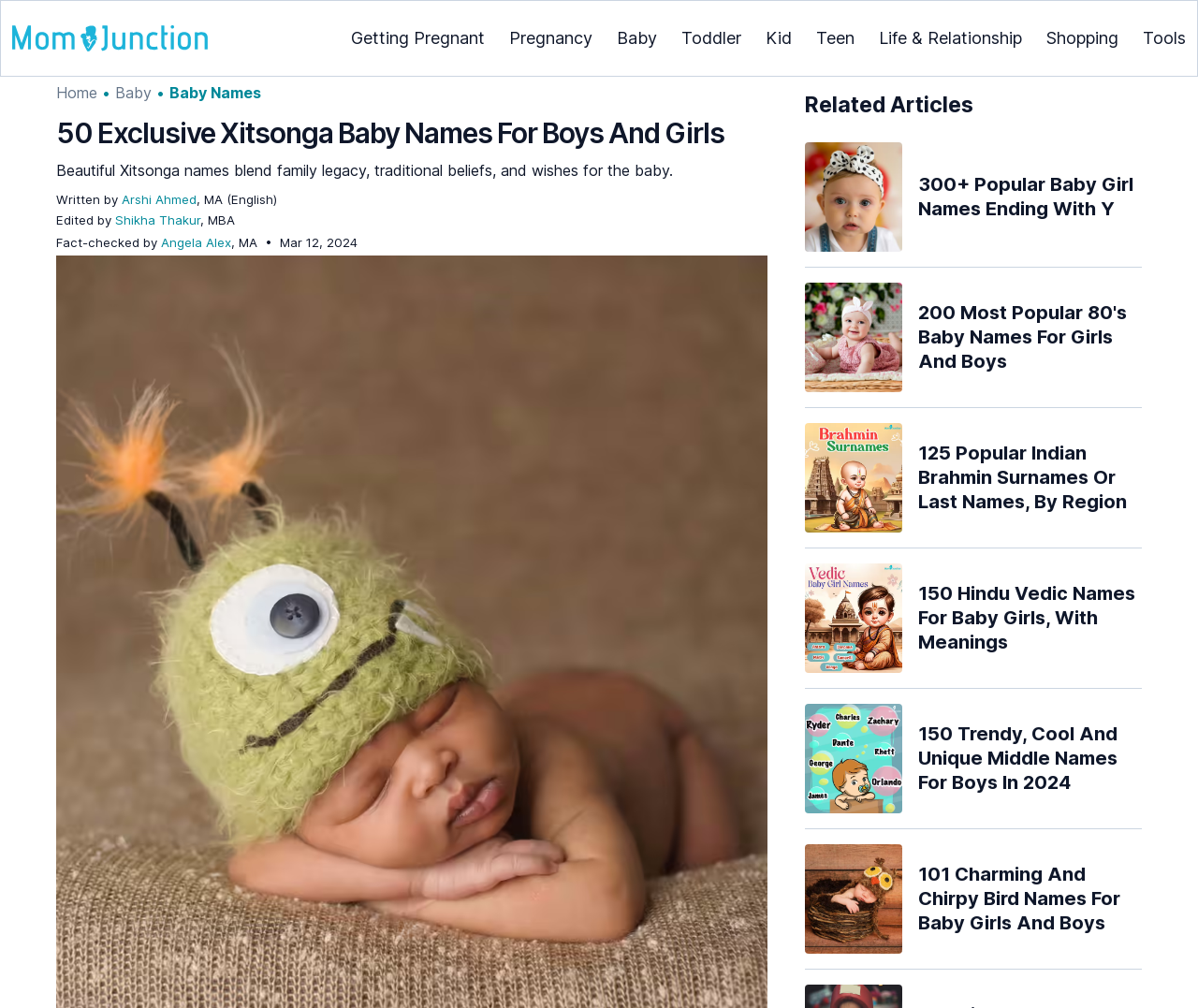Determine the coordinates of the bounding box for the clickable area needed to execute this instruction: "Click the 'MomJunction Logo' link".

[0.01, 0.025, 0.173, 0.051]